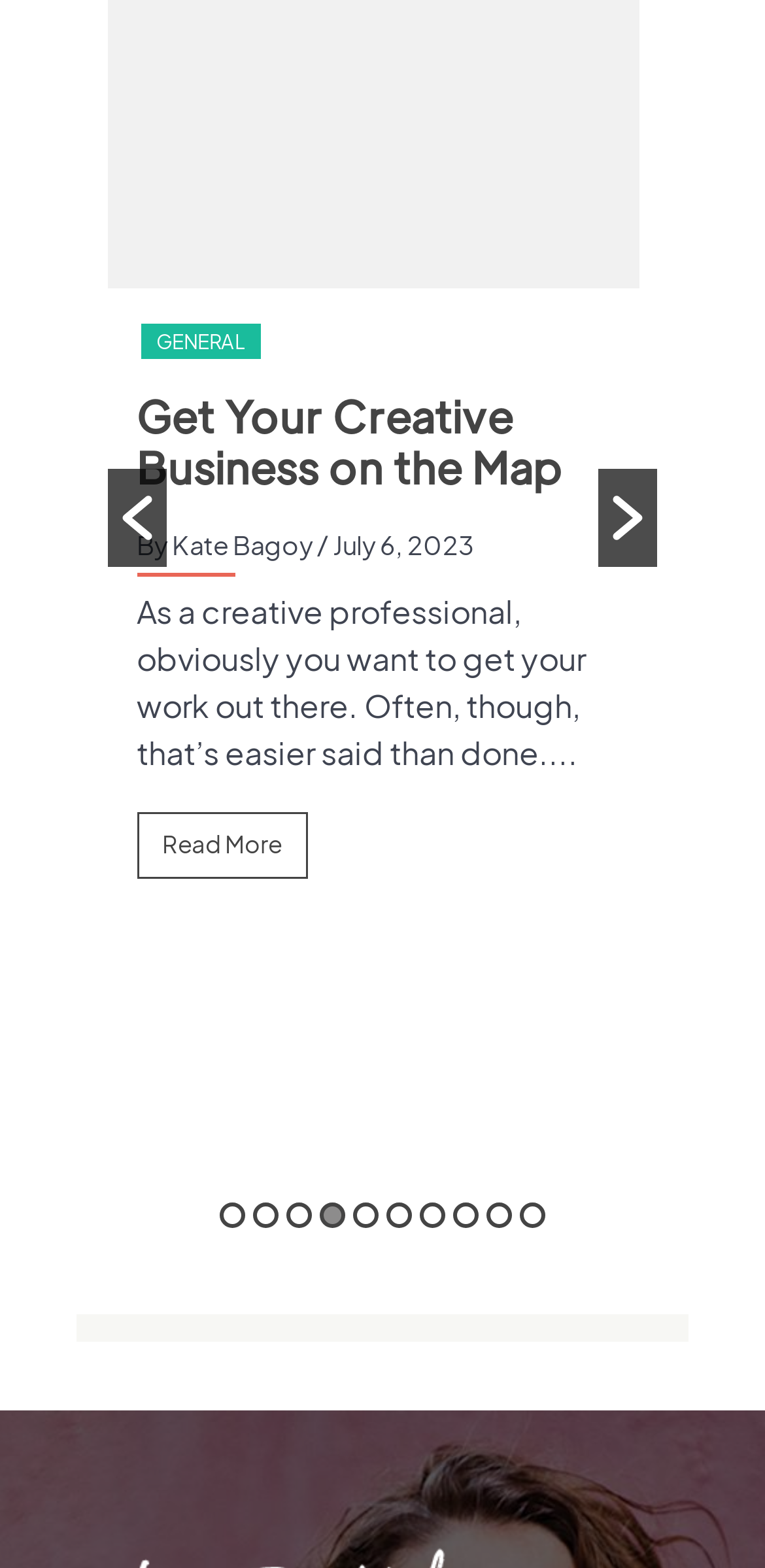Kindly determine the bounding box coordinates for the clickable area to achieve the given instruction: "Click the button to read more".

[0.178, 0.25, 0.402, 0.293]